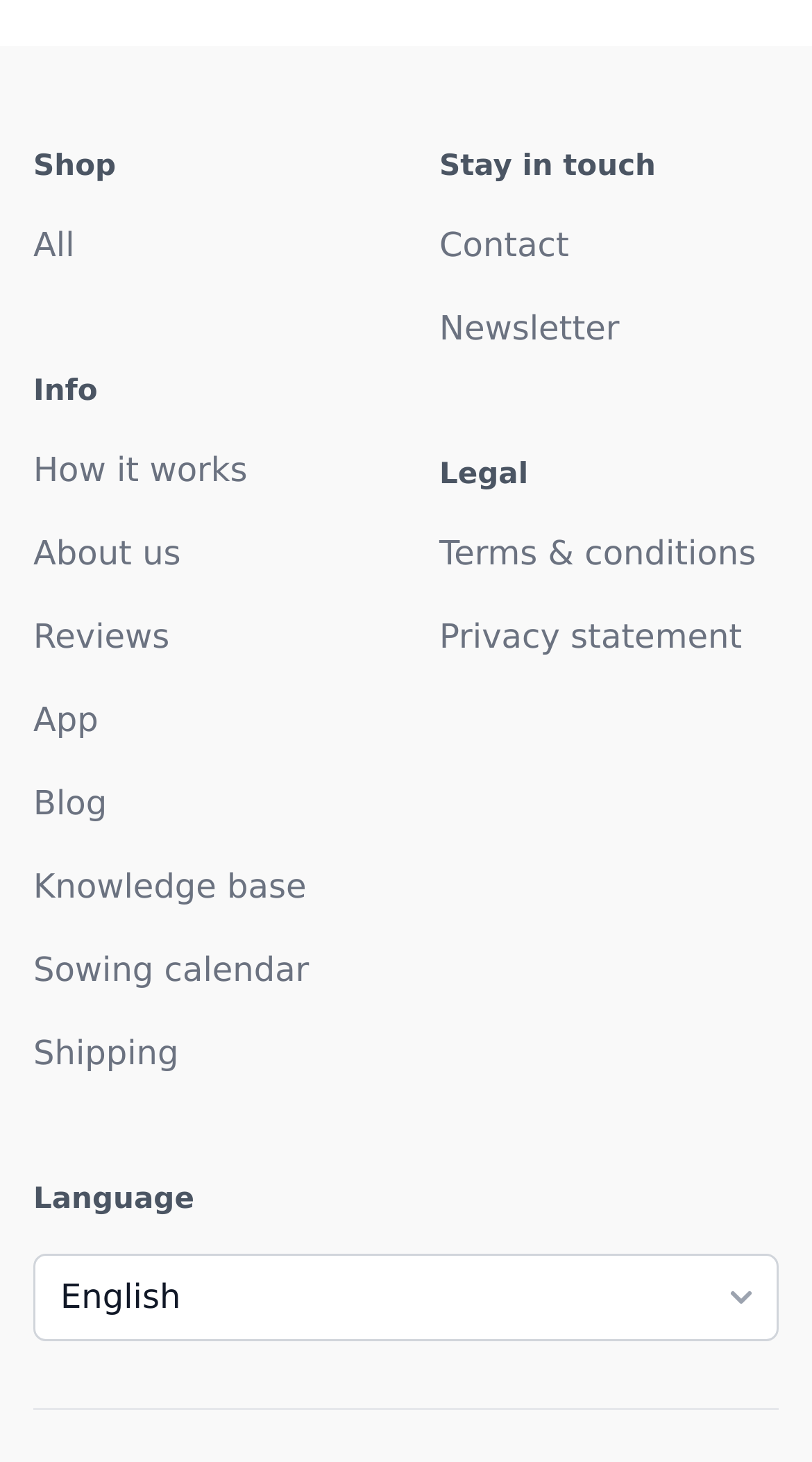Determine the bounding box for the described HTML element: "Sowing calendar". Ensure the coordinates are four float numbers between 0 and 1 in the format [left, top, right, bottom].

[0.041, 0.65, 0.381, 0.677]